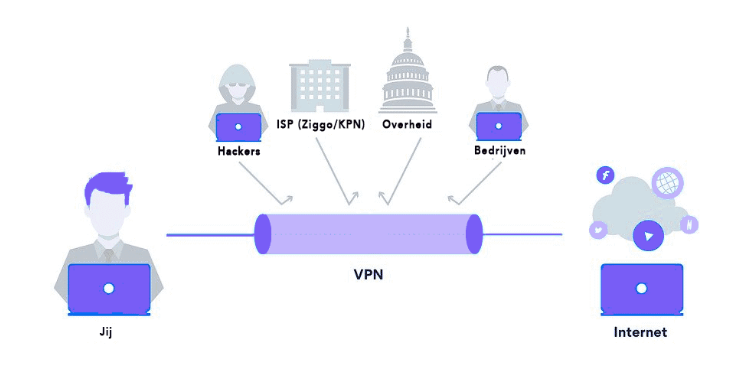What do the figures labeled 'Hackers' and 'Bedrijven' depict?
Please provide a comprehensive answer based on the visual information in the image.

The figures labeled 'Hackers' and 'Bedrijven' (Businesses) depict potential security threats, illustrating how they can attempt to intercept data.